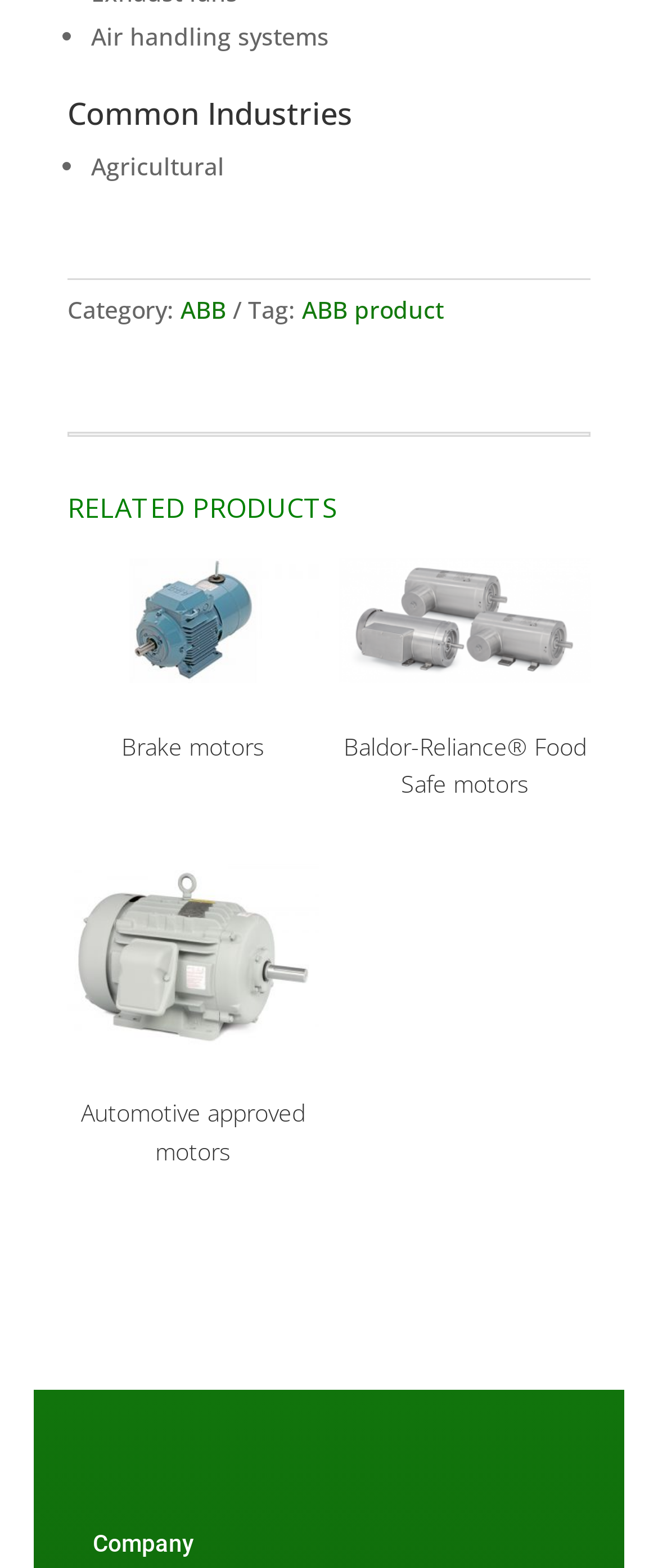Based on the element description: "Baldor-Reliance® Food Safe motors", identify the UI element and provide its bounding box coordinates. Use four float numbers between 0 and 1, [left, top, right, bottom].

[0.516, 0.356, 0.897, 0.513]